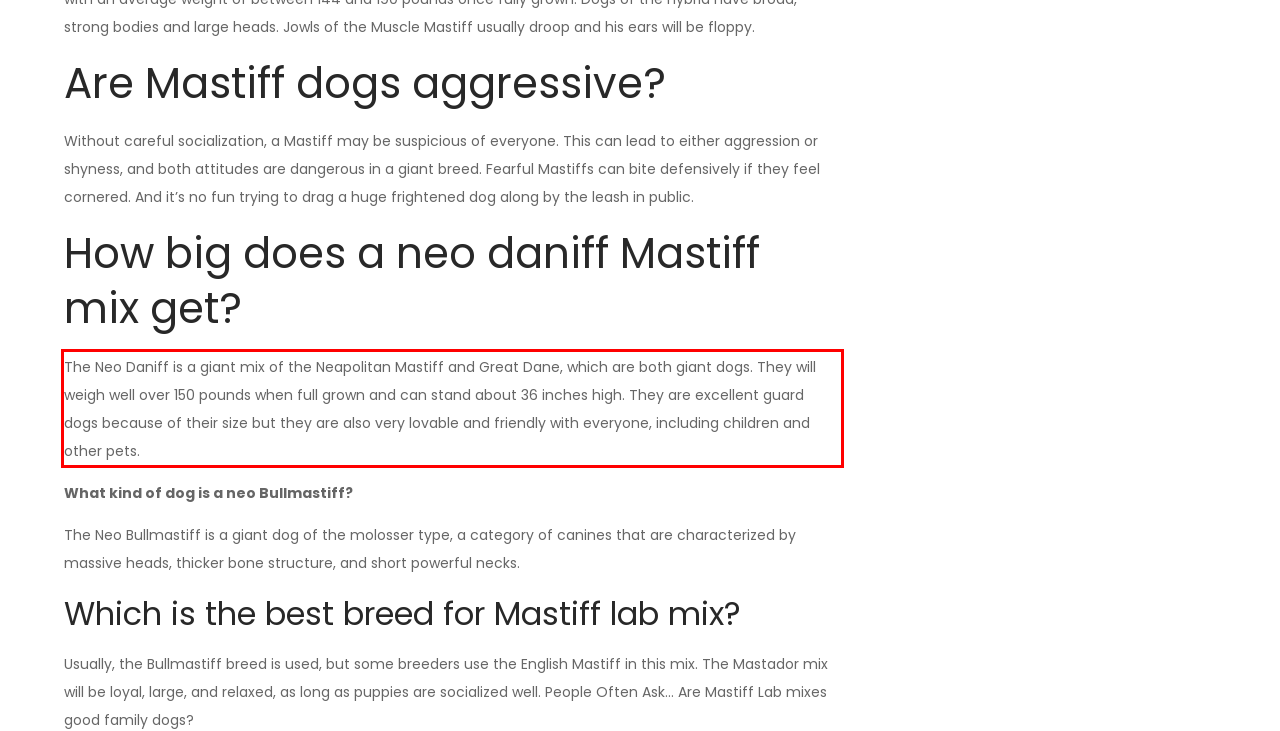Within the provided webpage screenshot, find the red rectangle bounding box and perform OCR to obtain the text content.

The Neo Daniff is a giant mix of the Neapolitan Mastiff and Great Dane, which are both giant dogs. They will weigh well over 150 pounds when full grown and can stand about 36 inches high. They are excellent guard dogs because of their size but they are also very lovable and friendly with everyone, including children and other pets.